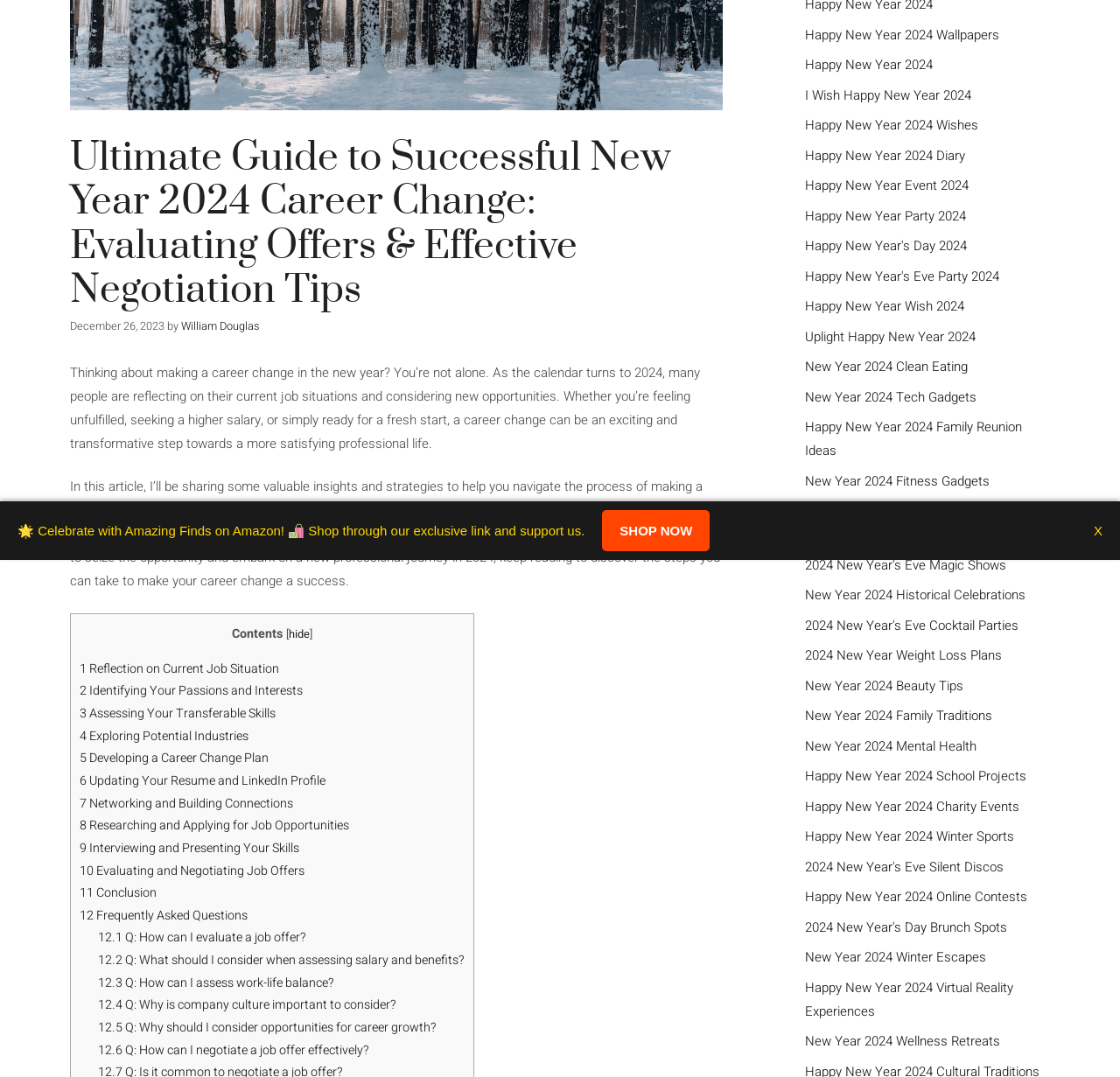Find the bounding box coordinates for the UI element that matches this description: "hide".

[0.258, 0.582, 0.277, 0.596]